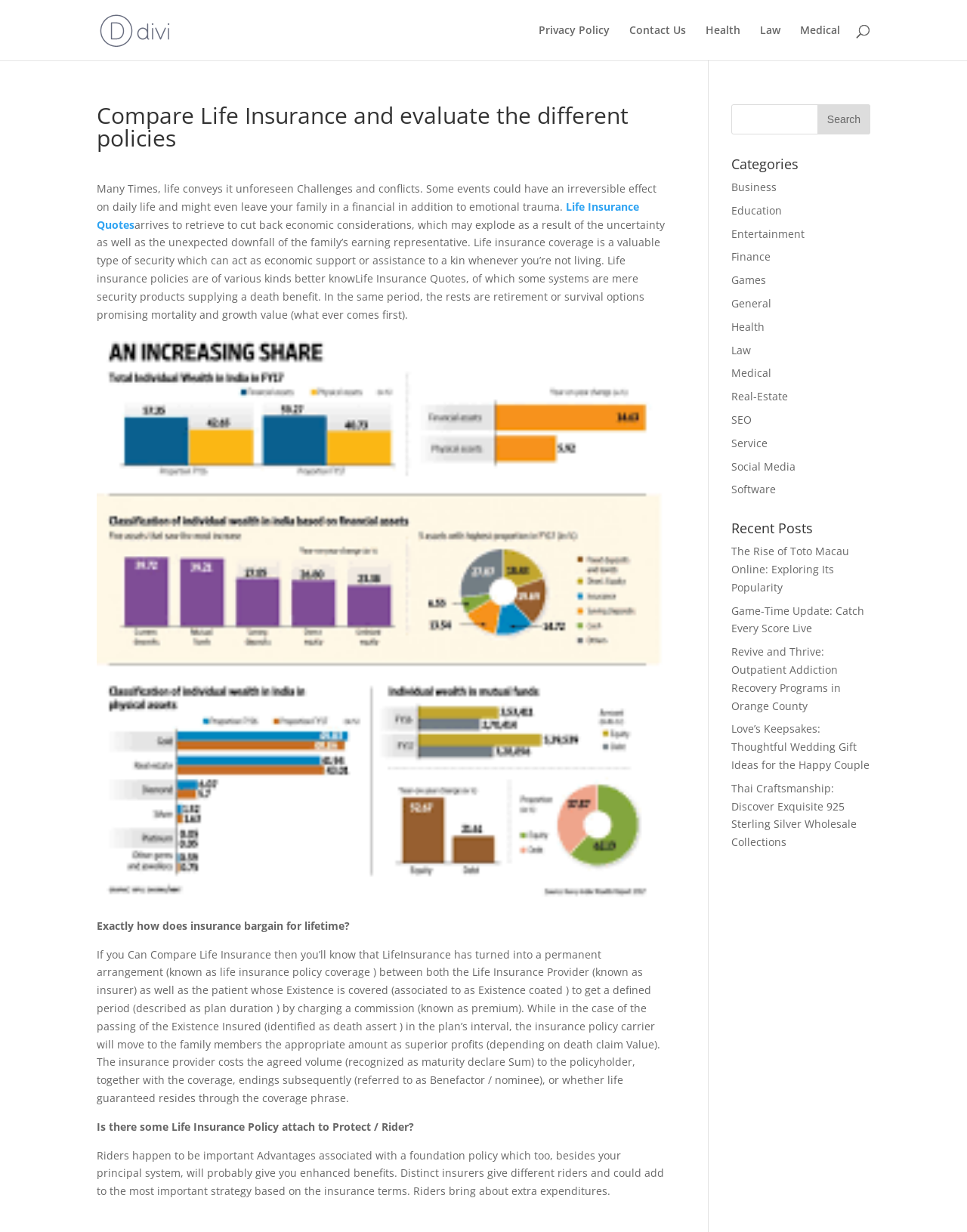Find the bounding box coordinates of the UI element according to this description: "alt="Fears drive us backwards."".

[0.103, 0.018, 0.176, 0.029]